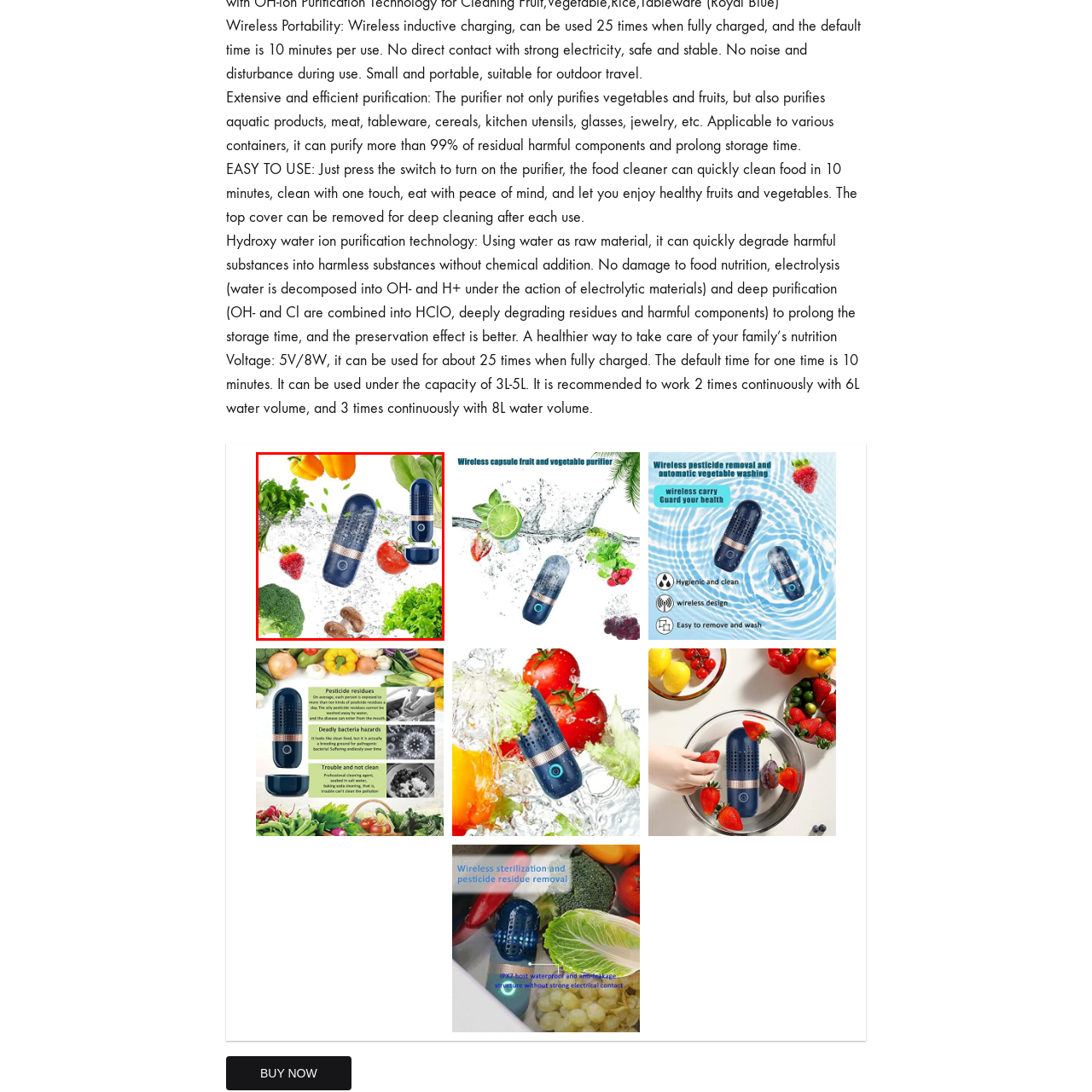Observe the section highlighted in yellow, How long does the purifier take to remove harmful substances? 
Please respond using a single word or phrase.

10 minutes